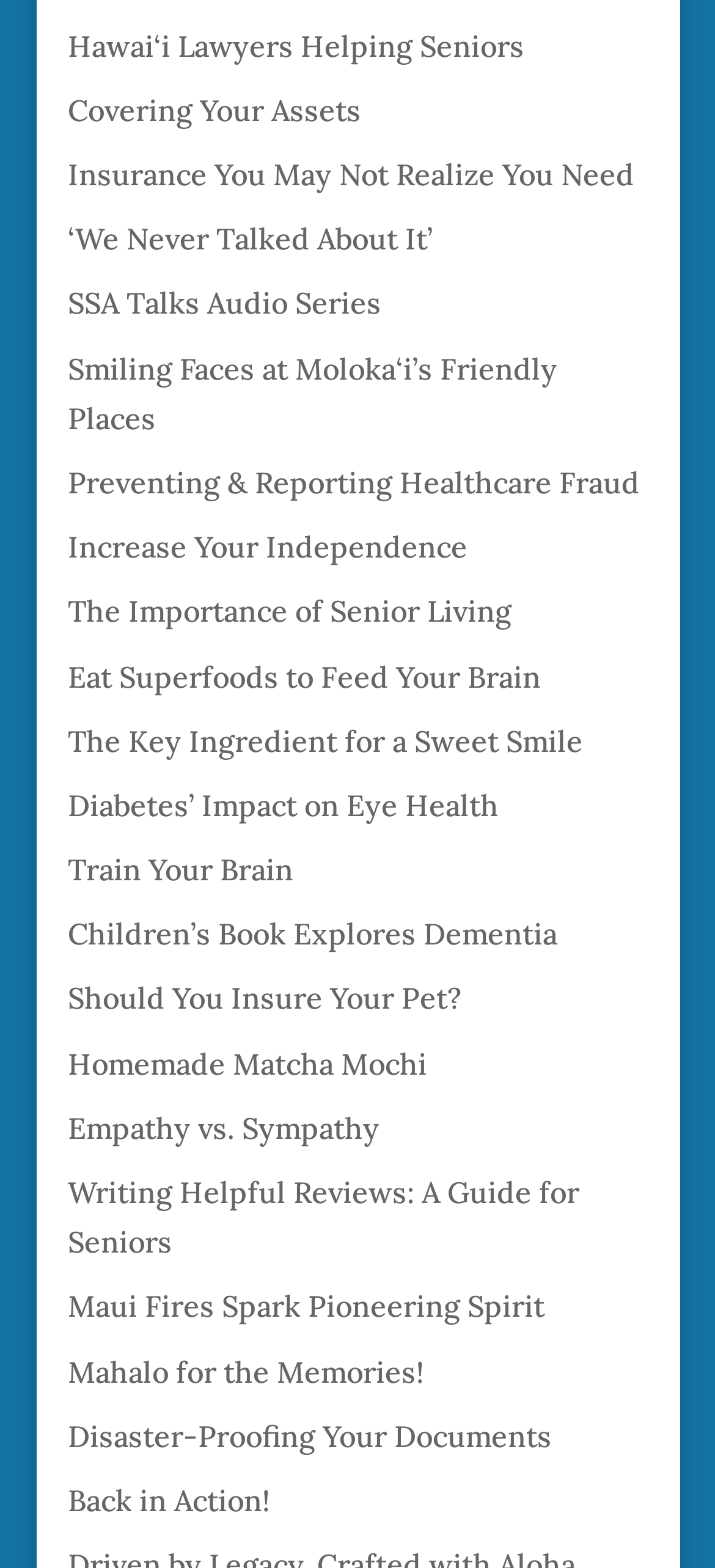Determine the bounding box for the HTML element described here: "Empathy vs. Sympathy". The coordinates should be given as [left, top, right, bottom] with each number being a float between 0 and 1.

[0.095, 0.707, 0.531, 0.731]